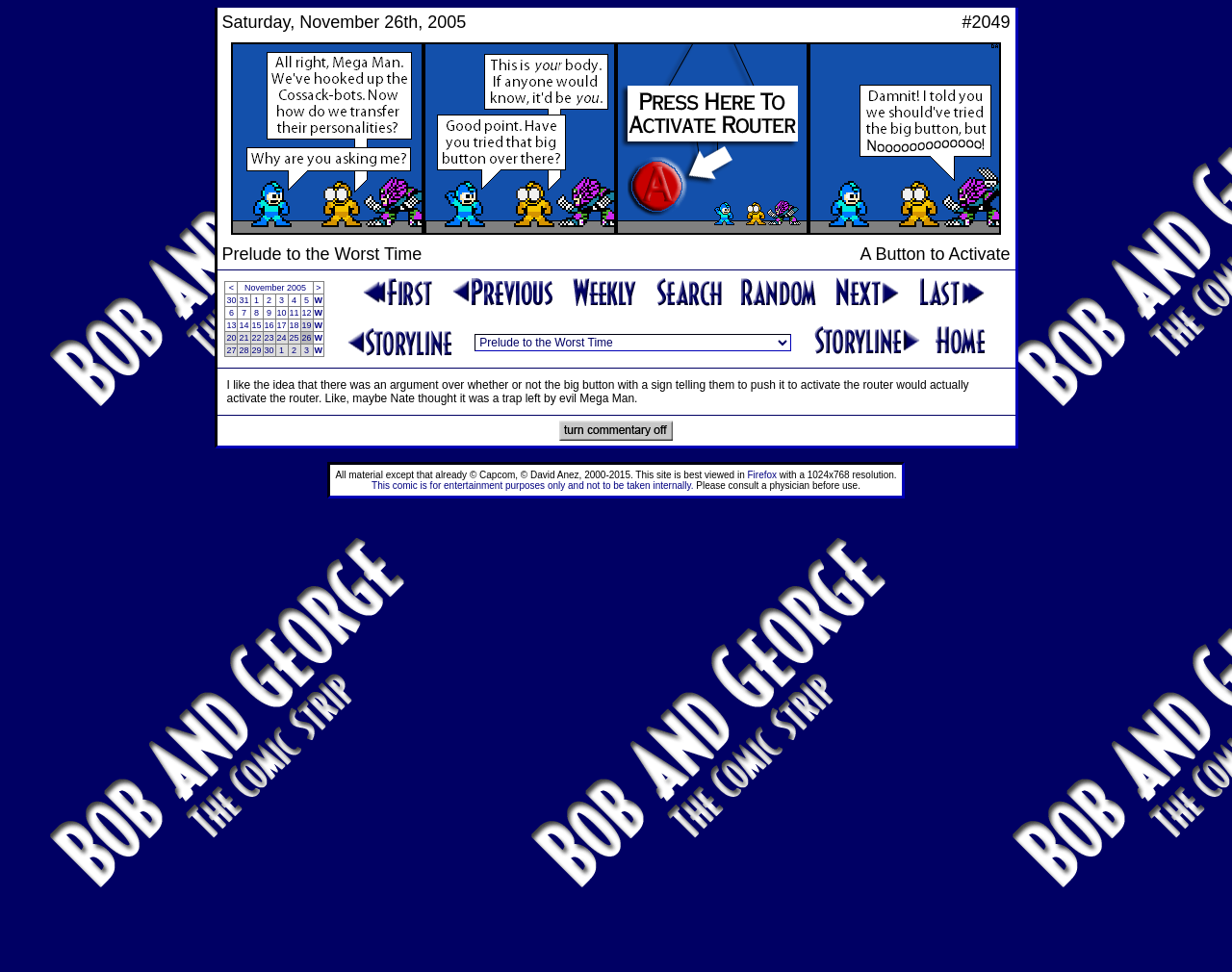For the given element description alt="MONSTERS IN THE MIST", determine the bounding box coordinates of the UI element. The coordinates should follow the format (top-left x, top-left y, bottom-right x, bottom-right y) and be within the range of 0 to 1.

None